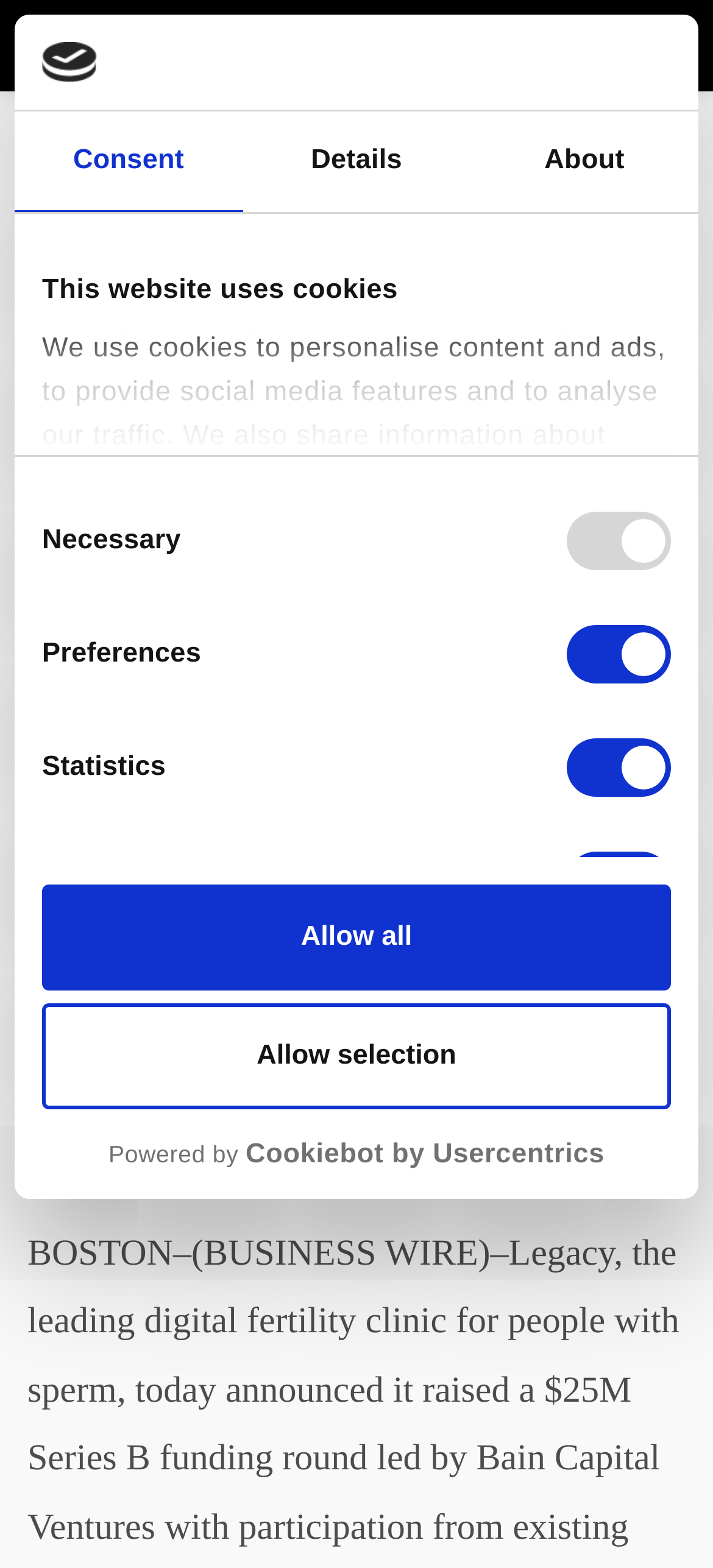Locate the bounding box coordinates of the segment that needs to be clicked to meet this instruction: "View BUSINESS WIRE".

[0.326, 0.069, 0.577, 0.086]